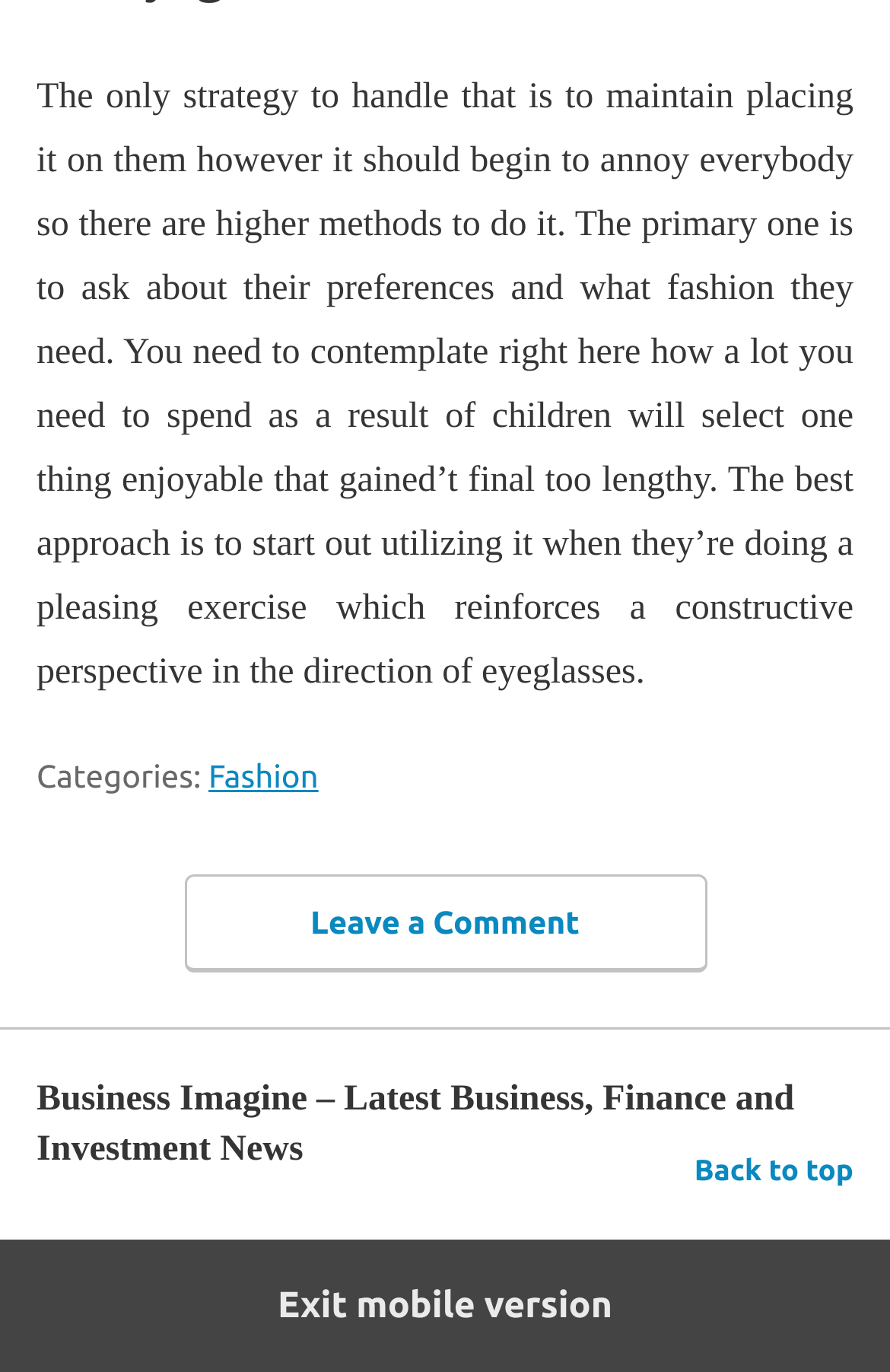Identify the bounding box of the UI element described as follows: "Fashion". Provide the coordinates as four float numbers in the range of 0 to 1 [left, top, right, bottom].

[0.234, 0.553, 0.358, 0.58]